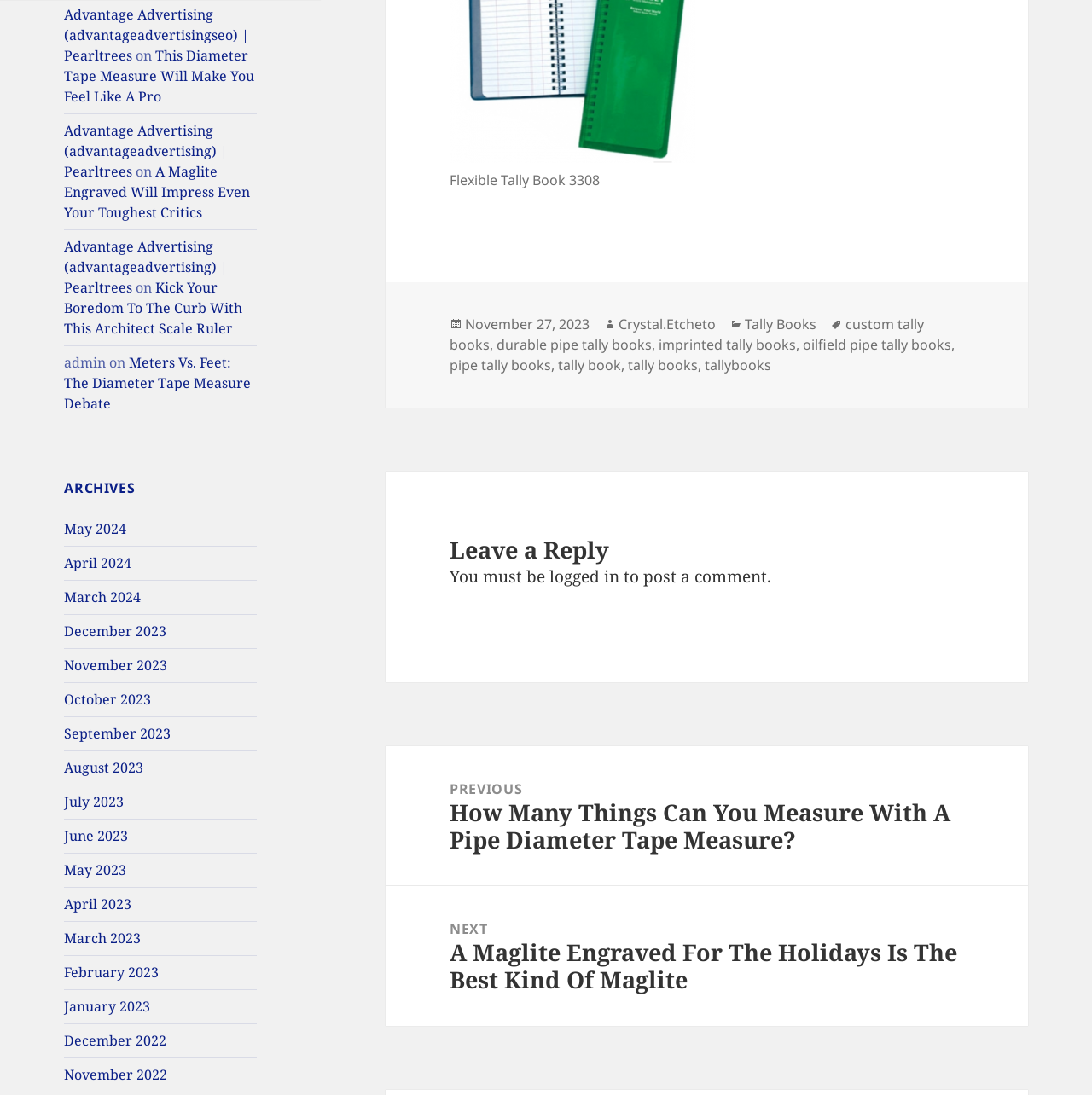Locate the bounding box coordinates of the element's region that should be clicked to carry out the following instruction: "Visit Ahmedabad". The coordinates need to be four float numbers between 0 and 1, i.e., [left, top, right, bottom].

None